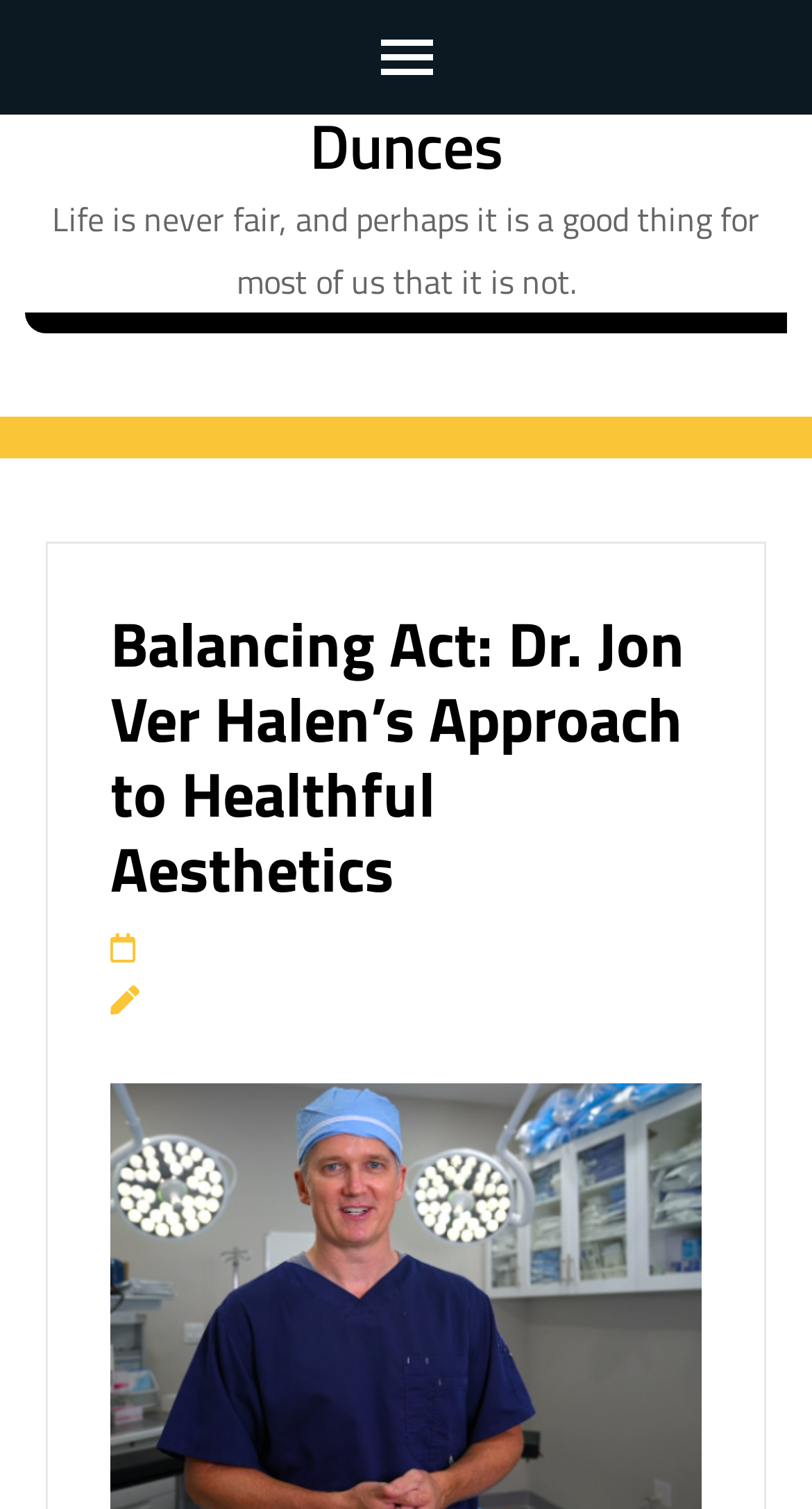Given the element description ""Shortcut for SAP Systems"" in the screenshot, predict the bounding box coordinates of that UI element.

None